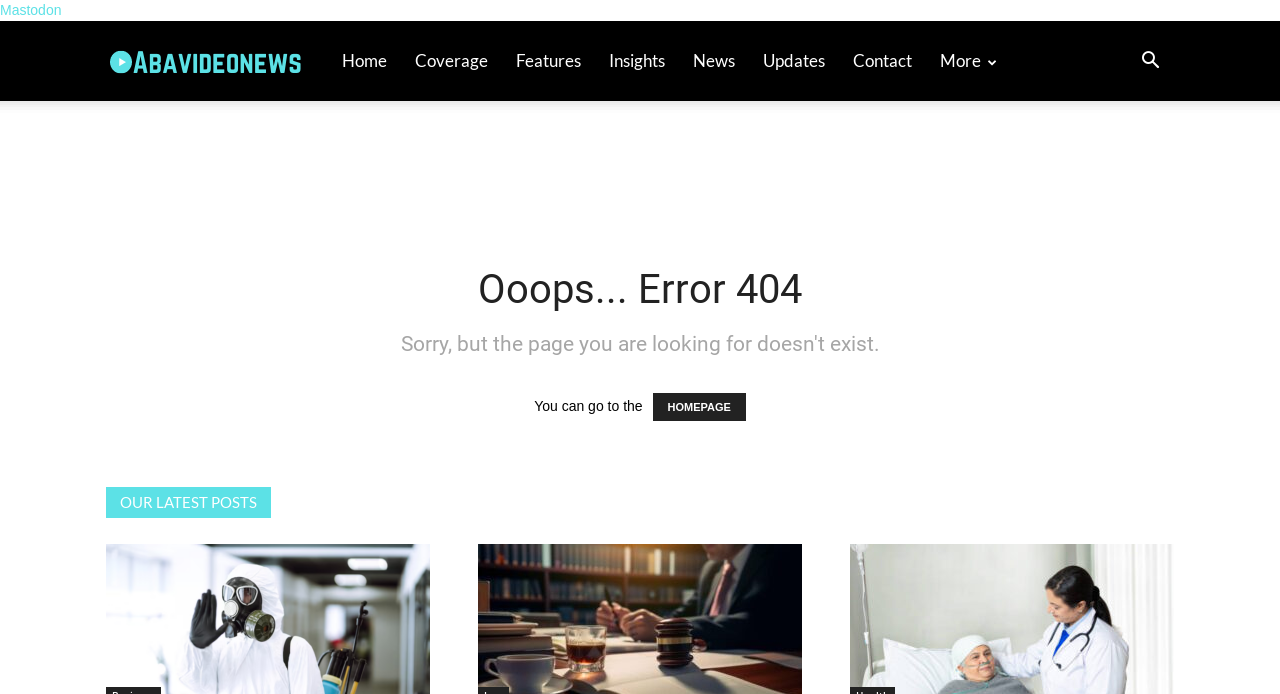Identify the bounding box coordinates for the element you need to click to achieve the following task: "check HOMEPAGE". The coordinates must be four float values ranging from 0 to 1, formatted as [left, top, right, bottom].

[0.51, 0.566, 0.583, 0.607]